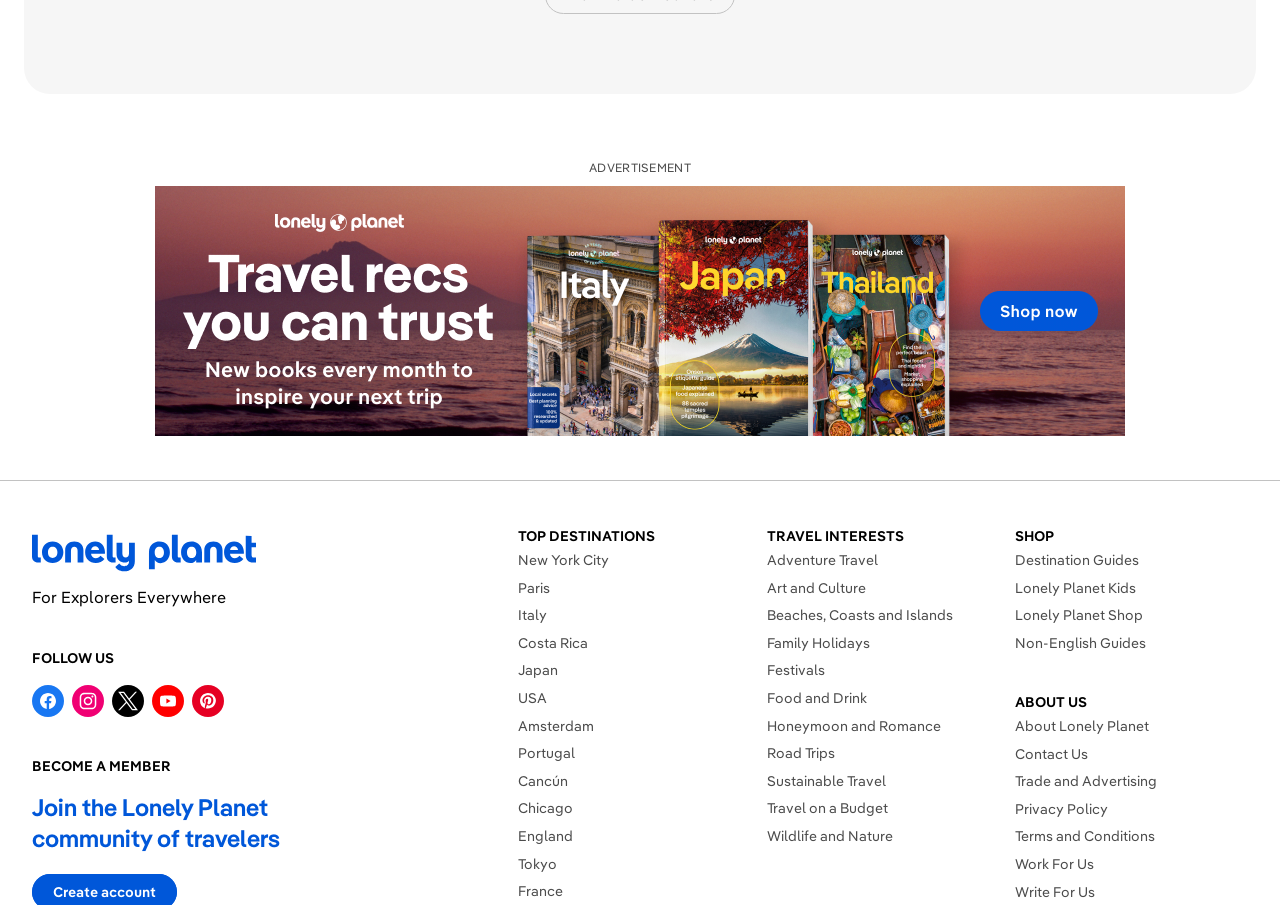What is the first destination listed? Refer to the image and provide a one-word or short phrase answer.

New York City